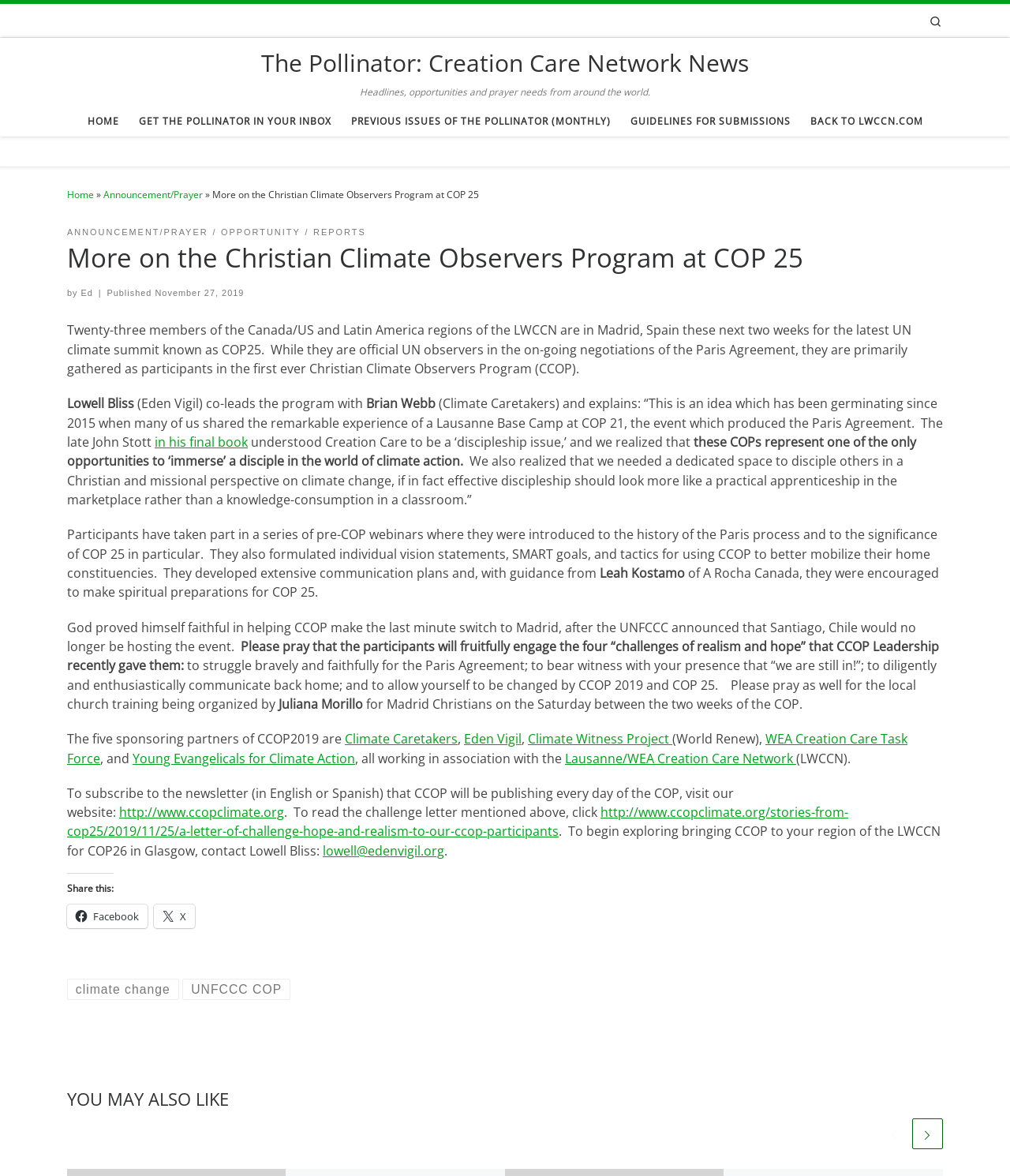Find the bounding box coordinates of the element I should click to carry out the following instruction: "Share on Facebook".

[0.066, 0.769, 0.146, 0.789]